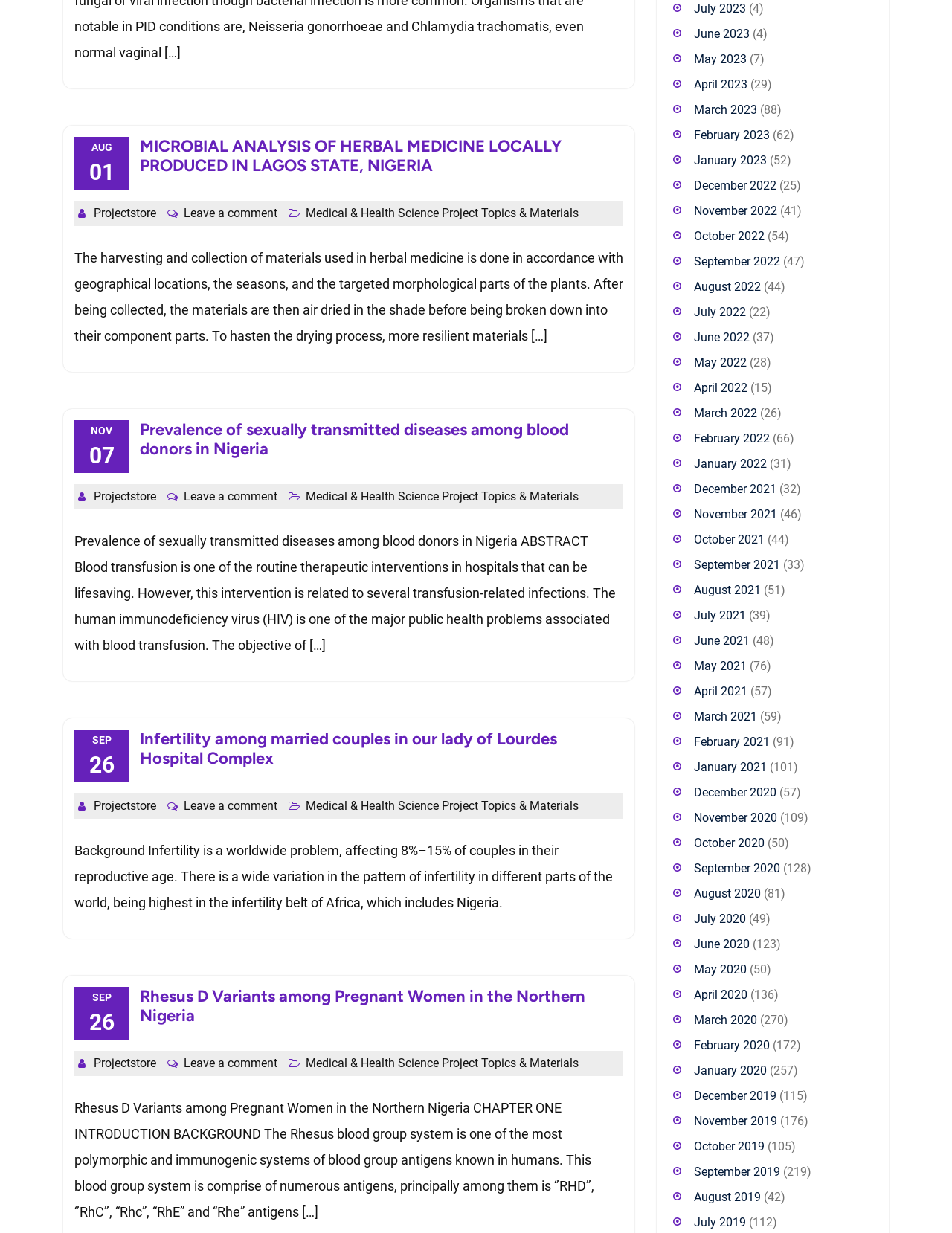Answer the question in one word or a short phrase:
What is the topic of the third article?

Infertility among married couples